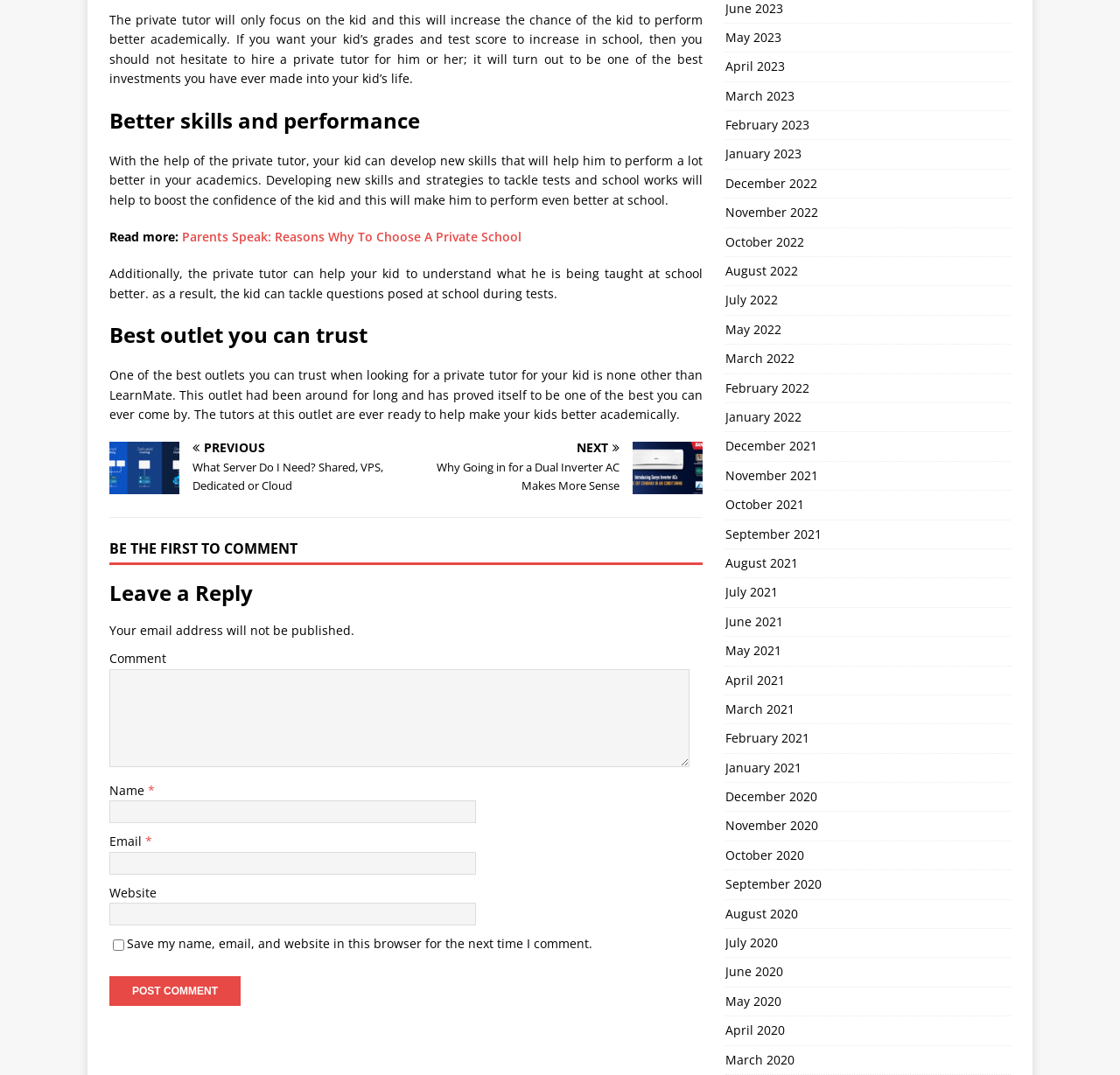What is the name of the outlet recommended for private tutors?
Please provide a comprehensive answer based on the visual information in the image.

The webpage suggests that LearnMate is one of the best outlets to trust when looking for a private tutor, as it has been around for a long time and has proven itself to be reliable.